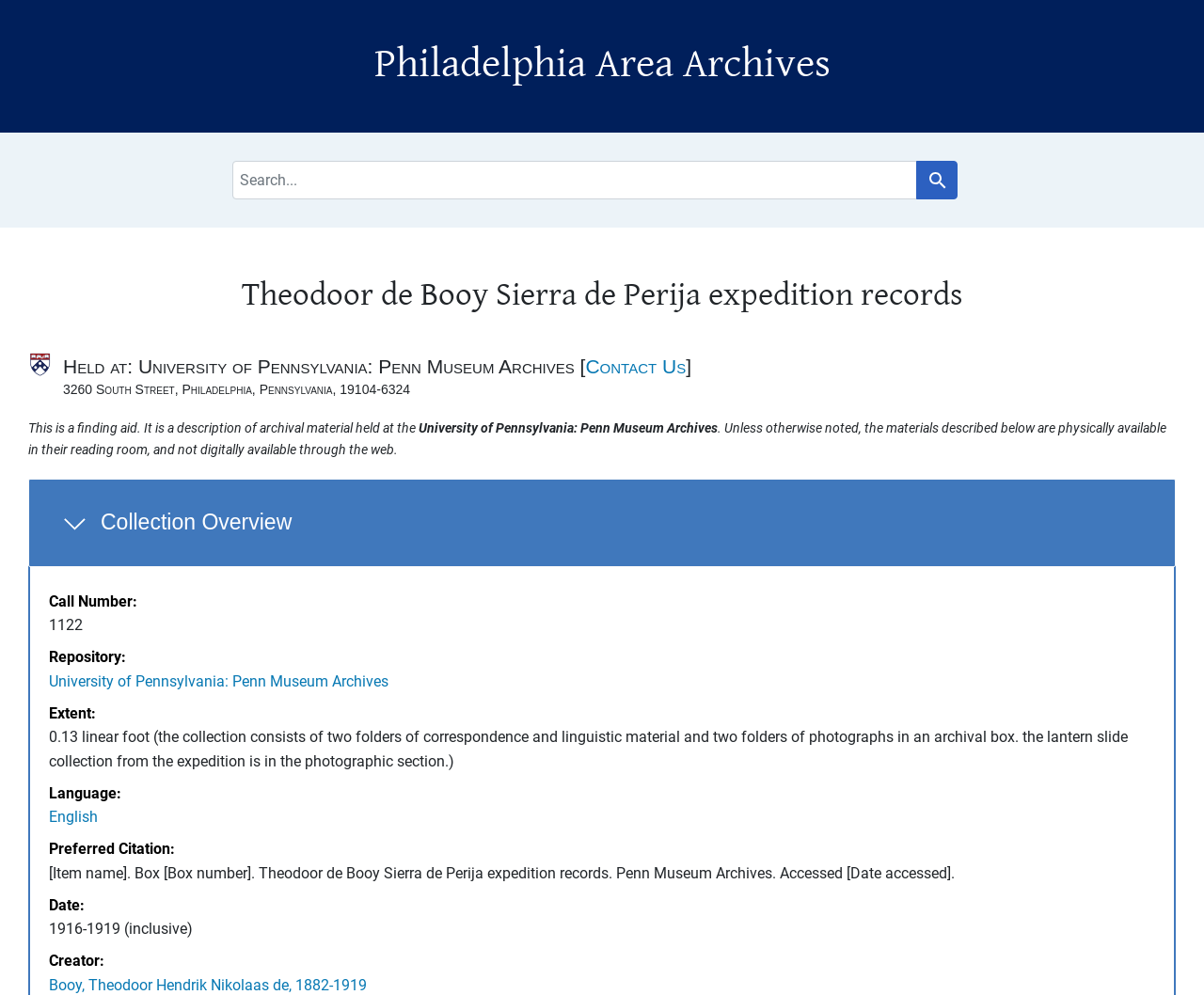Locate the bounding box of the user interface element based on this description: "English".

[0.041, 0.812, 0.081, 0.83]